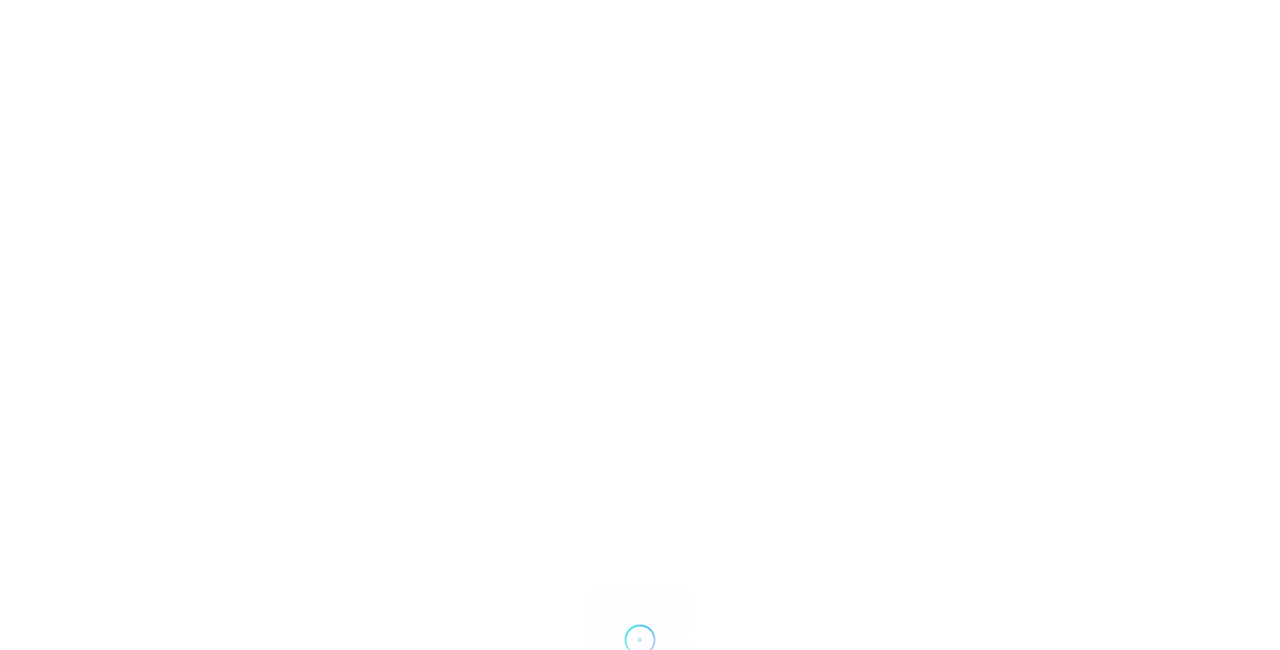Show the bounding box coordinates of the element that should be clicked to complete the task: "Read about Lydia Hu's bio".

None